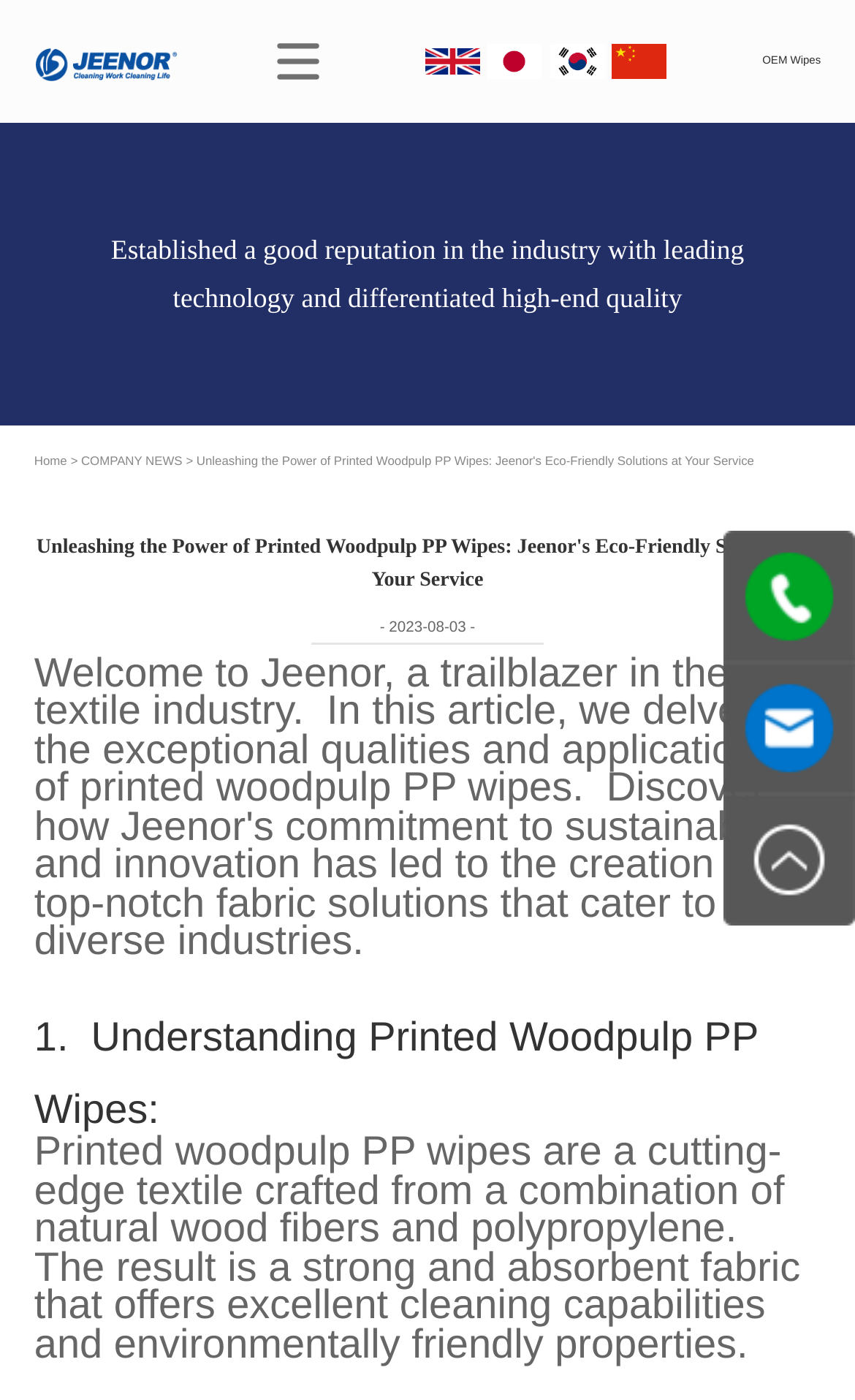Consider the image and give a detailed and elaborate answer to the question: 
How many navigation links are available in the top section?

There are two navigation links available in the top section, which are 'OEM Wipes' and 'Home', as indicated by the link elements.